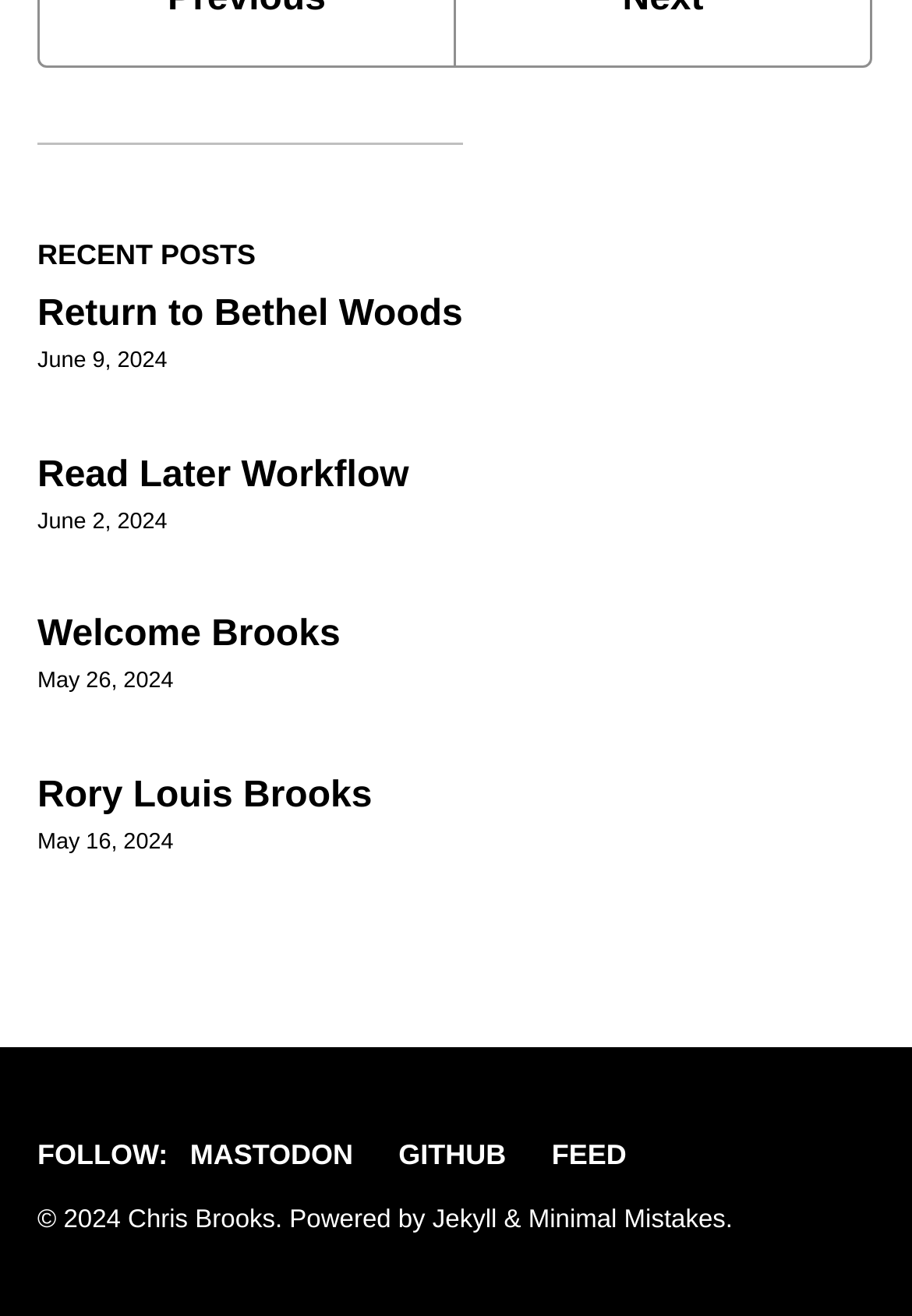Identify the bounding box coordinates for the UI element described by the following text: "Return to Bethel Woods". Provide the coordinates as four float numbers between 0 and 1, in the format [left, top, right, bottom].

[0.041, 0.225, 0.507, 0.255]